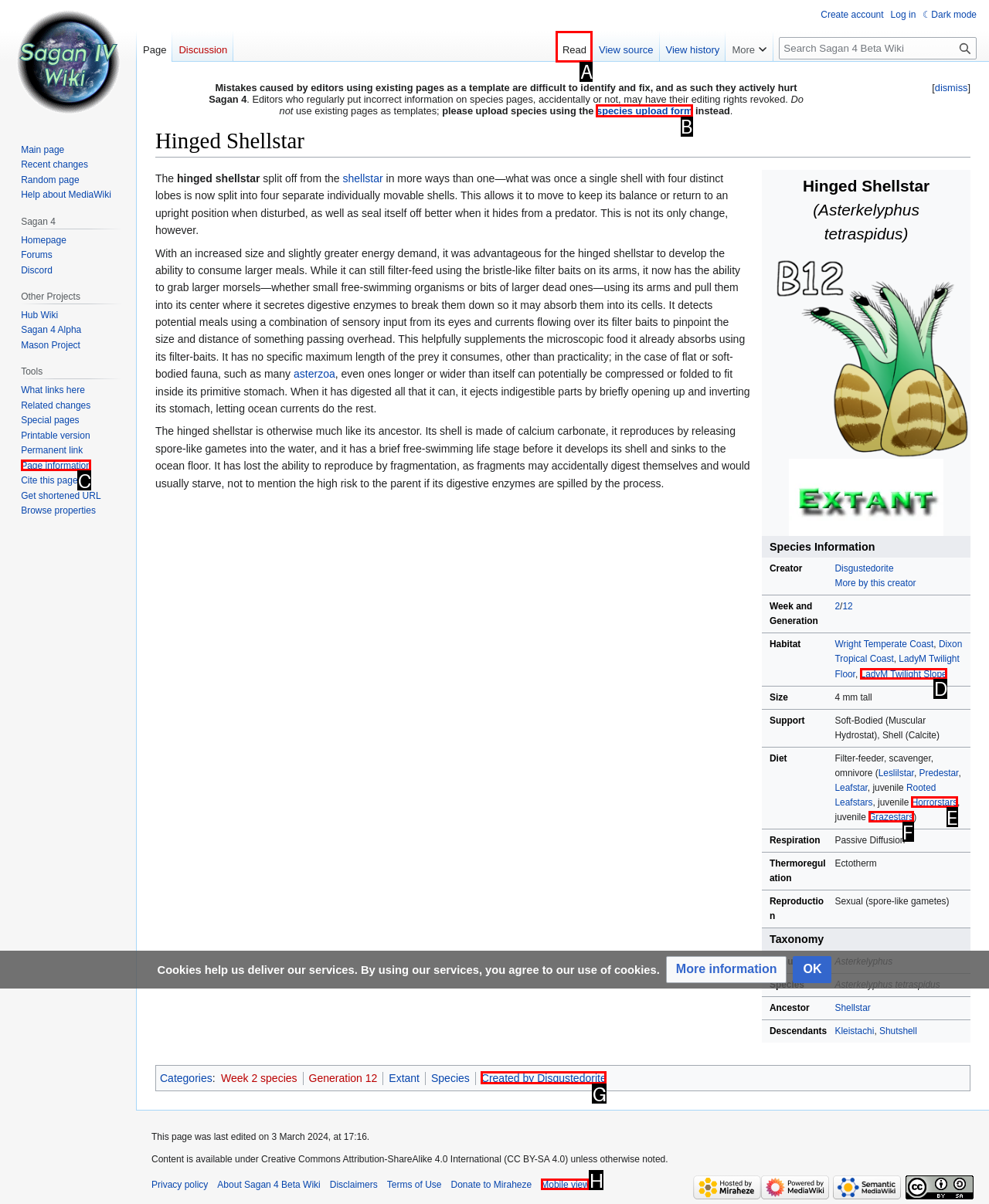Which lettered option should be clicked to achieve the task: follow the species upload form link? Choose from the given choices.

B